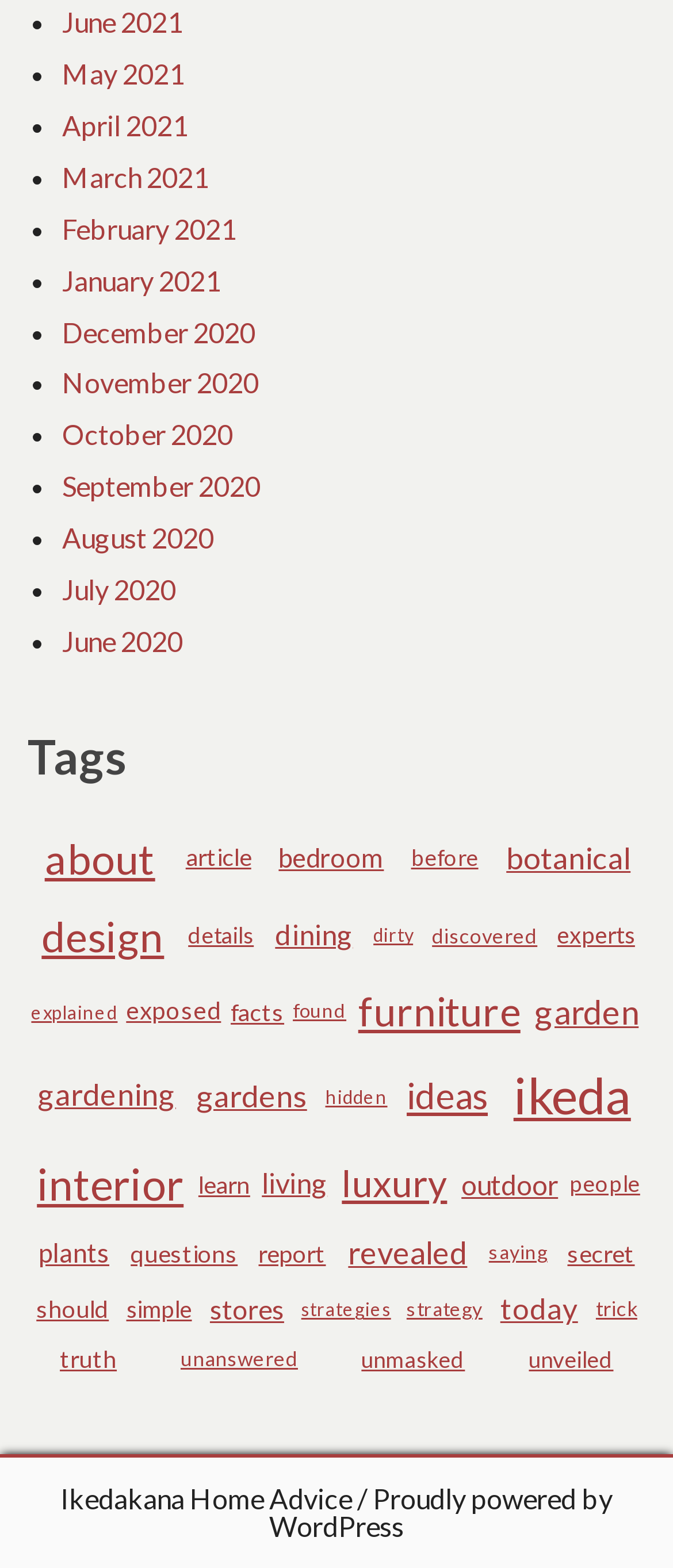What is the most recent month listed?
Using the visual information, answer the question in a single word or phrase.

June 2021